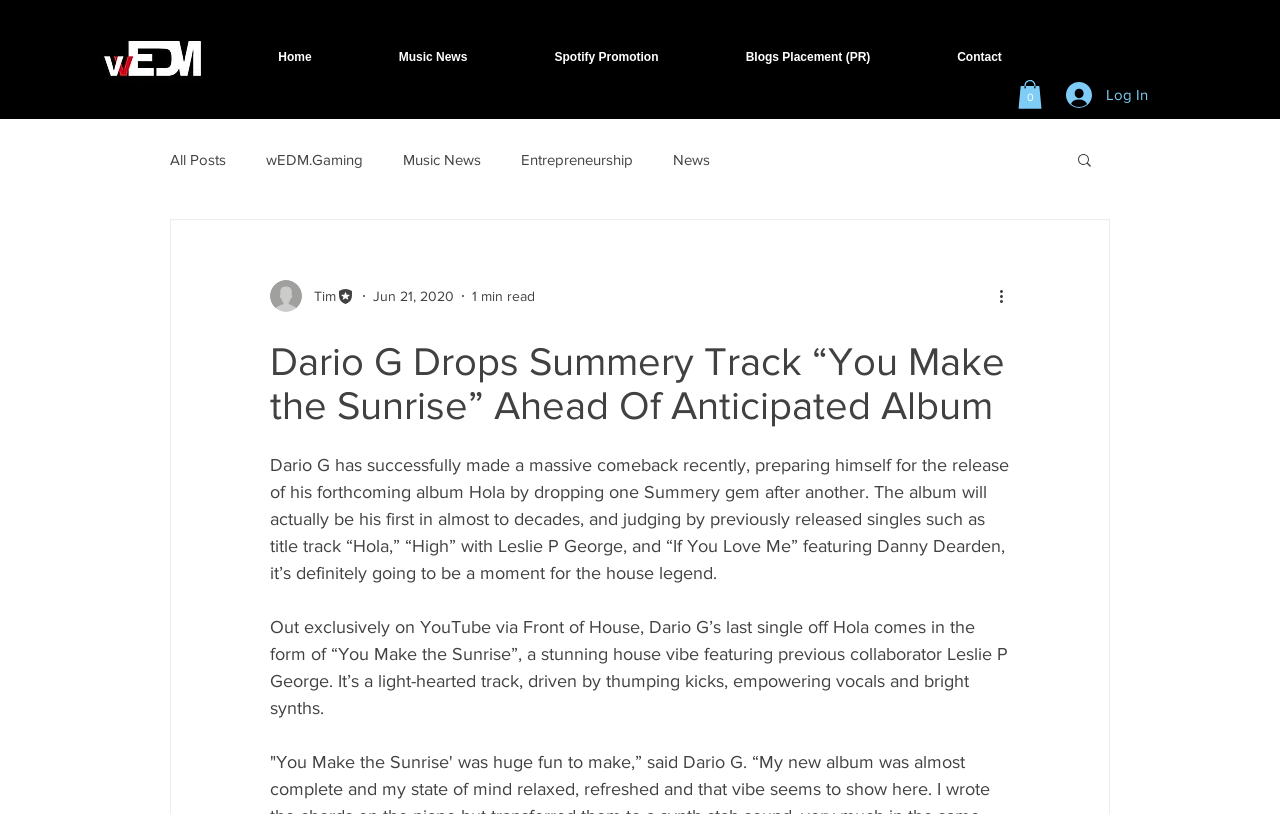Using the information shown in the image, answer the question with as much detail as possible: What is the platform where Dario G's last single is available?

I found the platform by reading the text in the article which mentions 'Out exclusively on YouTube via Front of House'.